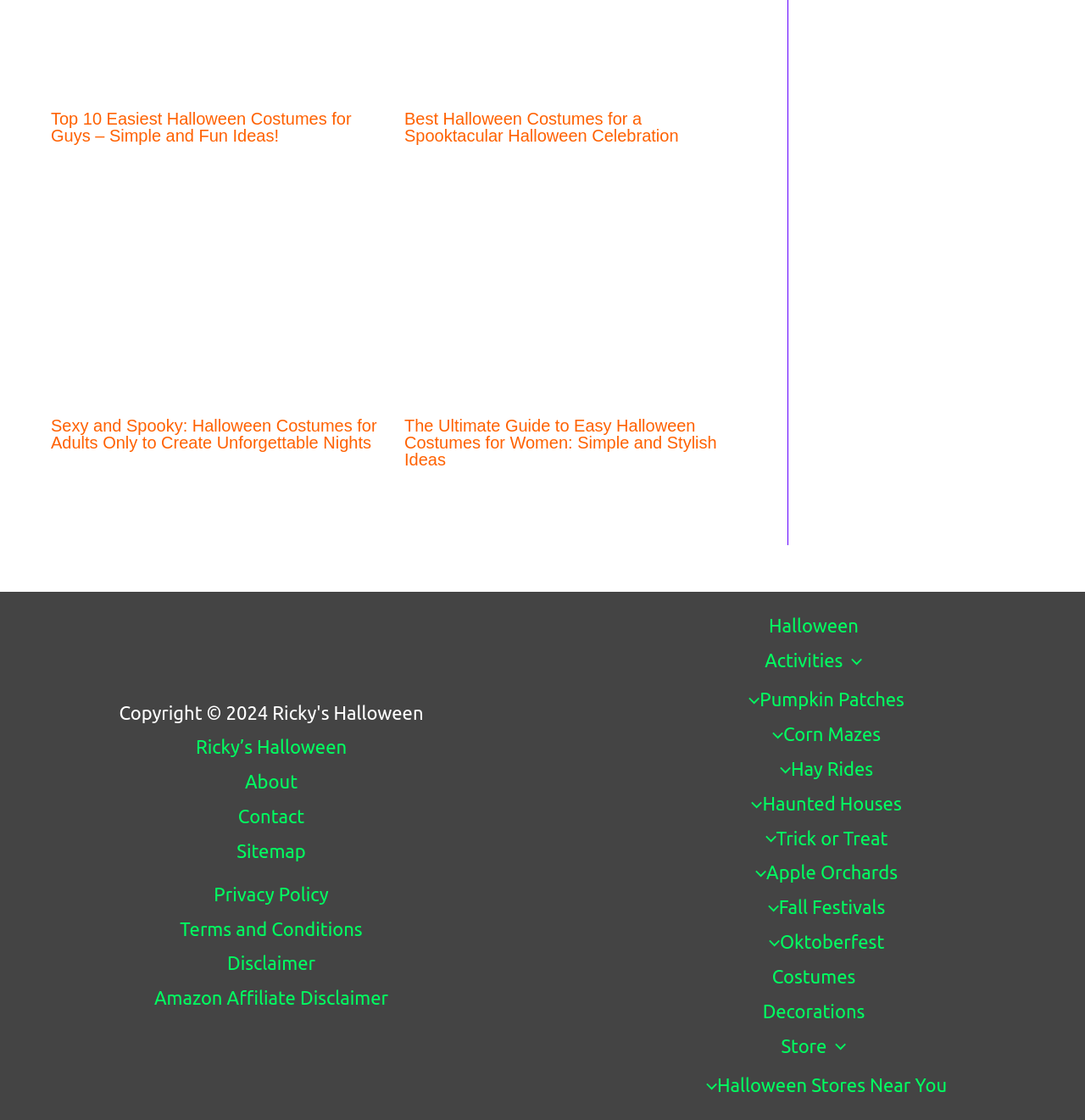Locate the bounding box coordinates of the element that needs to be clicked to carry out the instruction: "View the article about The Ultimate Guide to Easy Halloween Costumes for Women: Simple and Stylish Ideas". The coordinates should be given as four float numbers ranging from 0 to 1, i.e., [left, top, right, bottom].

[0.373, 0.245, 0.679, 0.264]